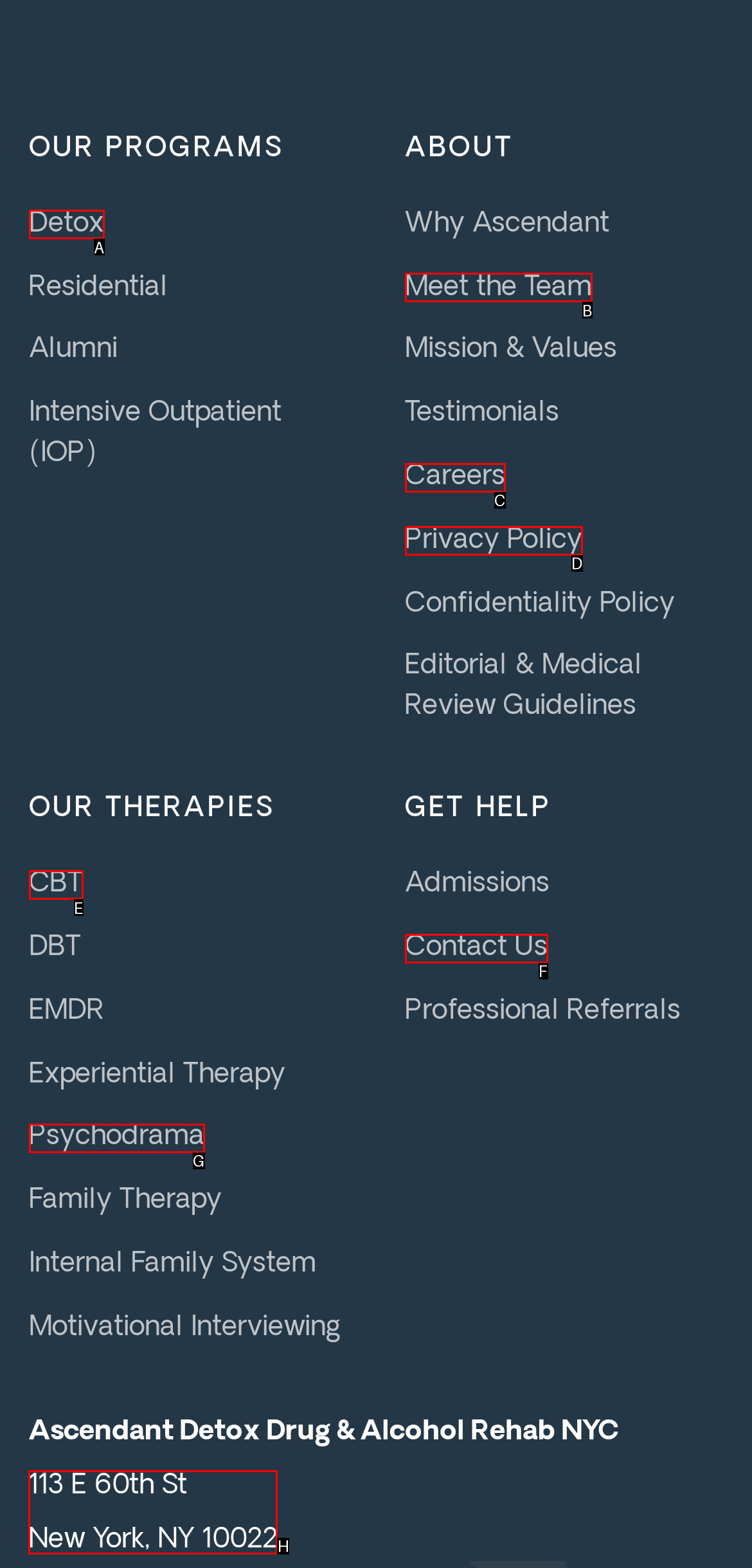Select the appropriate bounding box to fulfill the task: Visit Ascendant Detox location Respond with the corresponding letter from the choices provided.

H